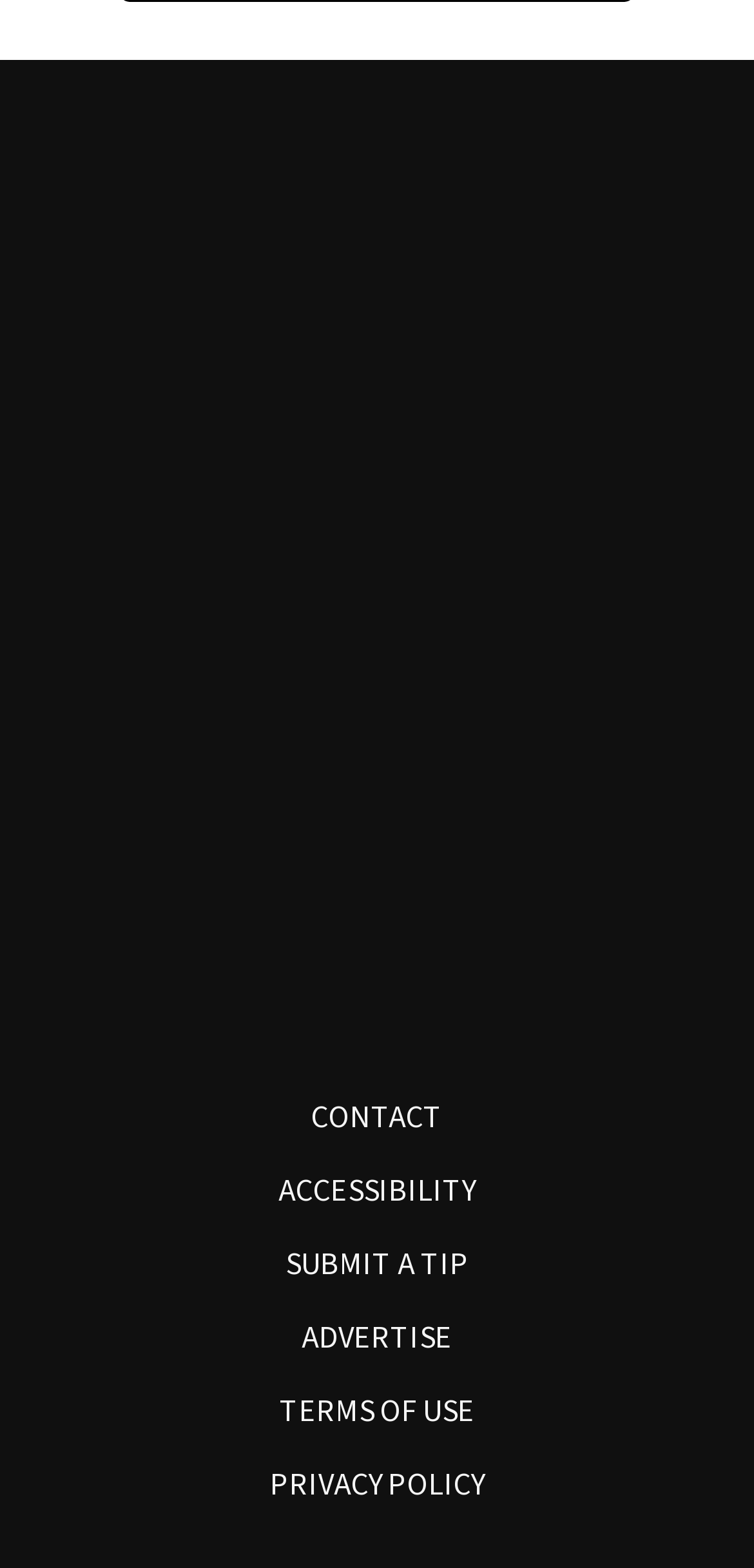Find the bounding box coordinates for the area that must be clicked to perform this action: "listen to 101.7 The One radio".

[0.359, 0.342, 0.641, 0.428]